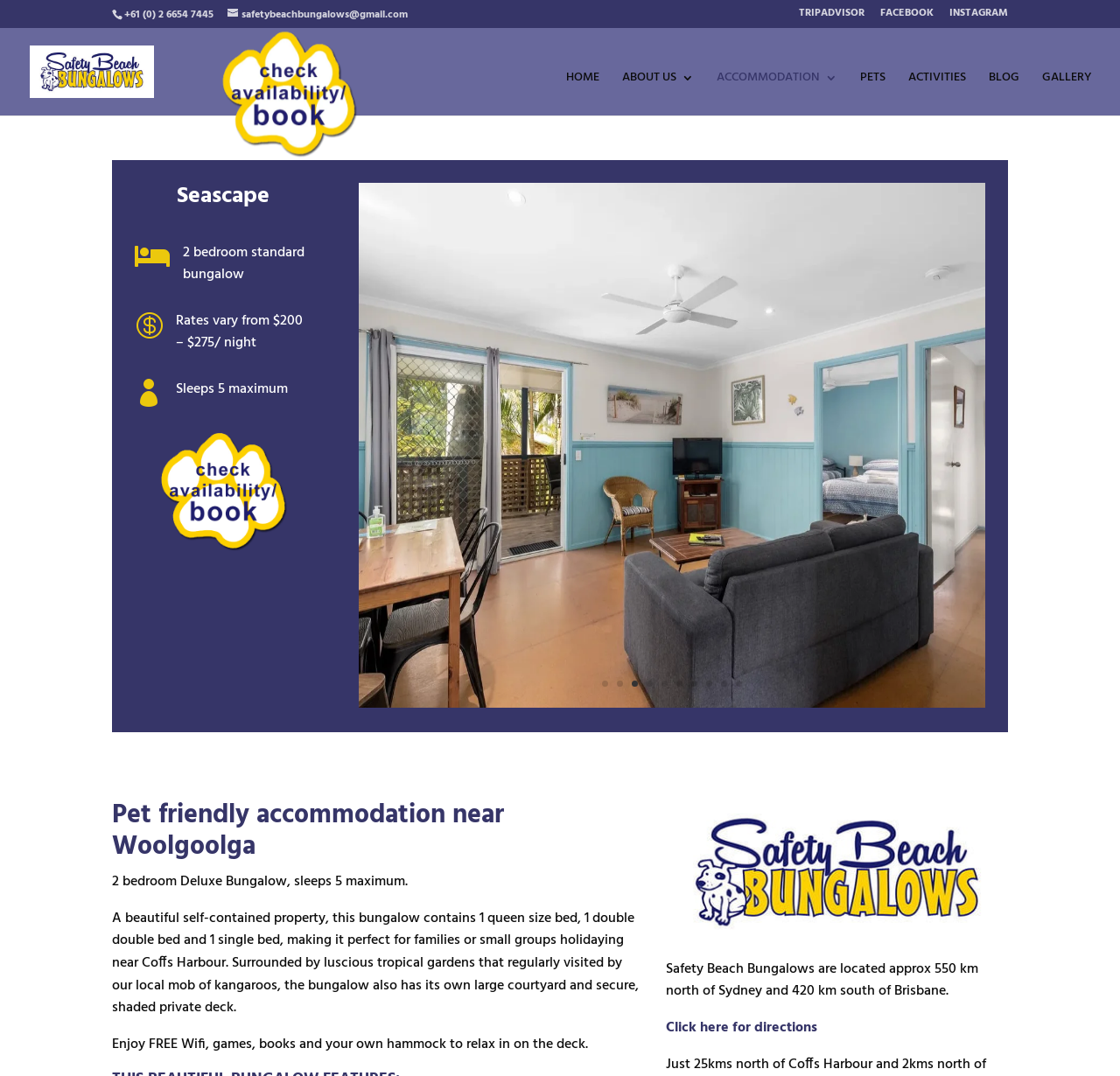Please determine the bounding box coordinates of the section I need to click to accomplish this instruction: "Call the phone number".

[0.111, 0.006, 0.191, 0.022]